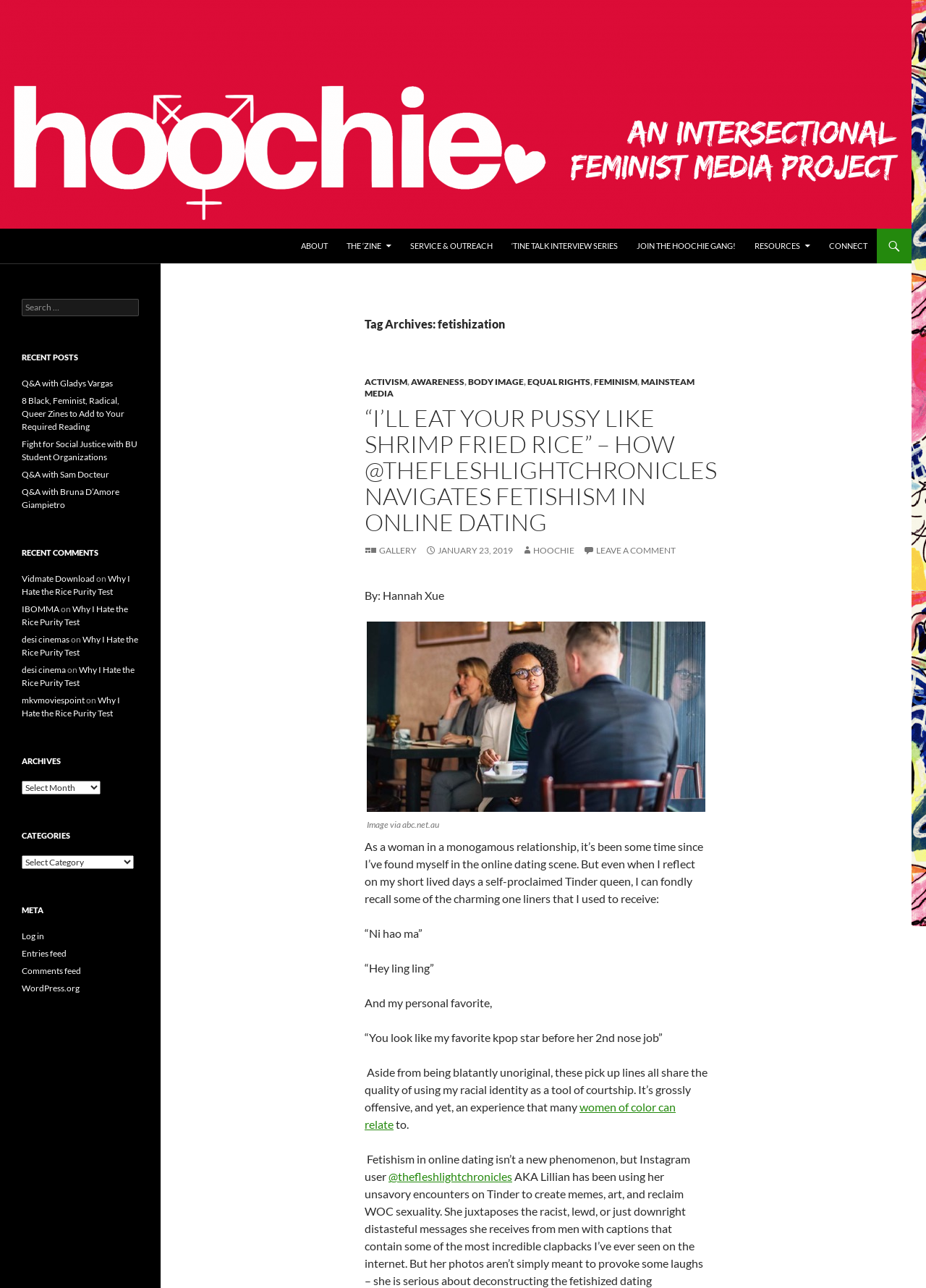Who is the author of the article?
Please use the image to provide an in-depth answer to the question.

The author of the article is 'Hannah Xue' which is obtained from the static text 'By: Hannah Xue' under the figure element.